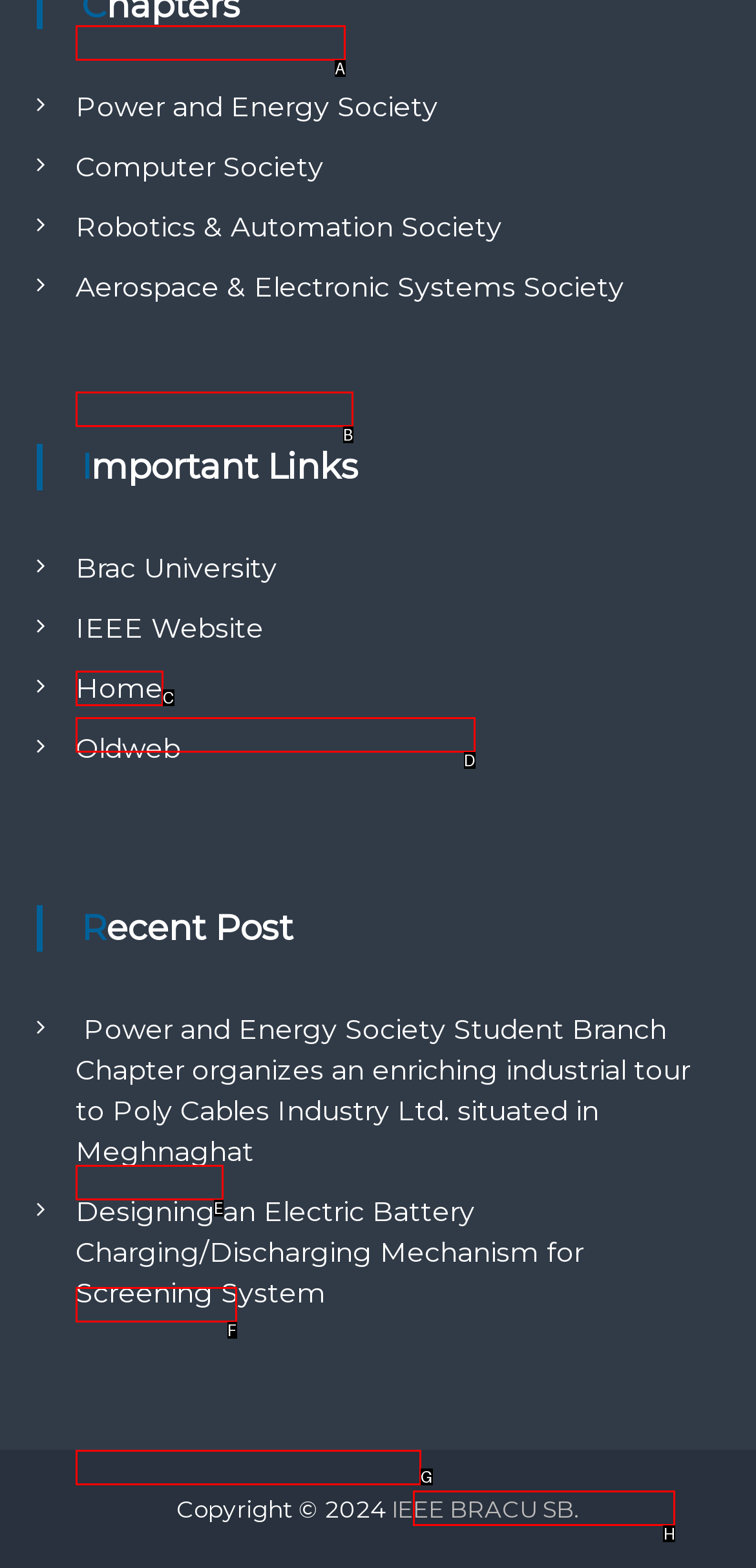Choose the letter that best represents the description: judi slot gacor online. Provide the letter as your response.

B